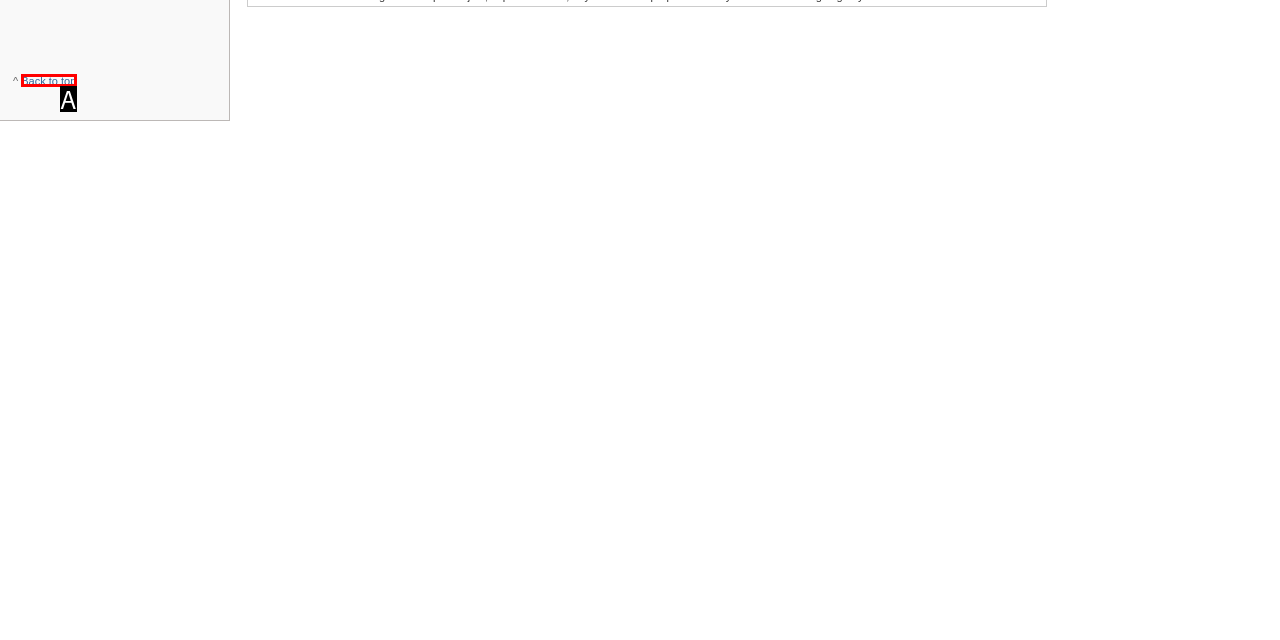Based on the description: Back to top, select the HTML element that best fits. Reply with the letter of the correct choice from the options given.

A